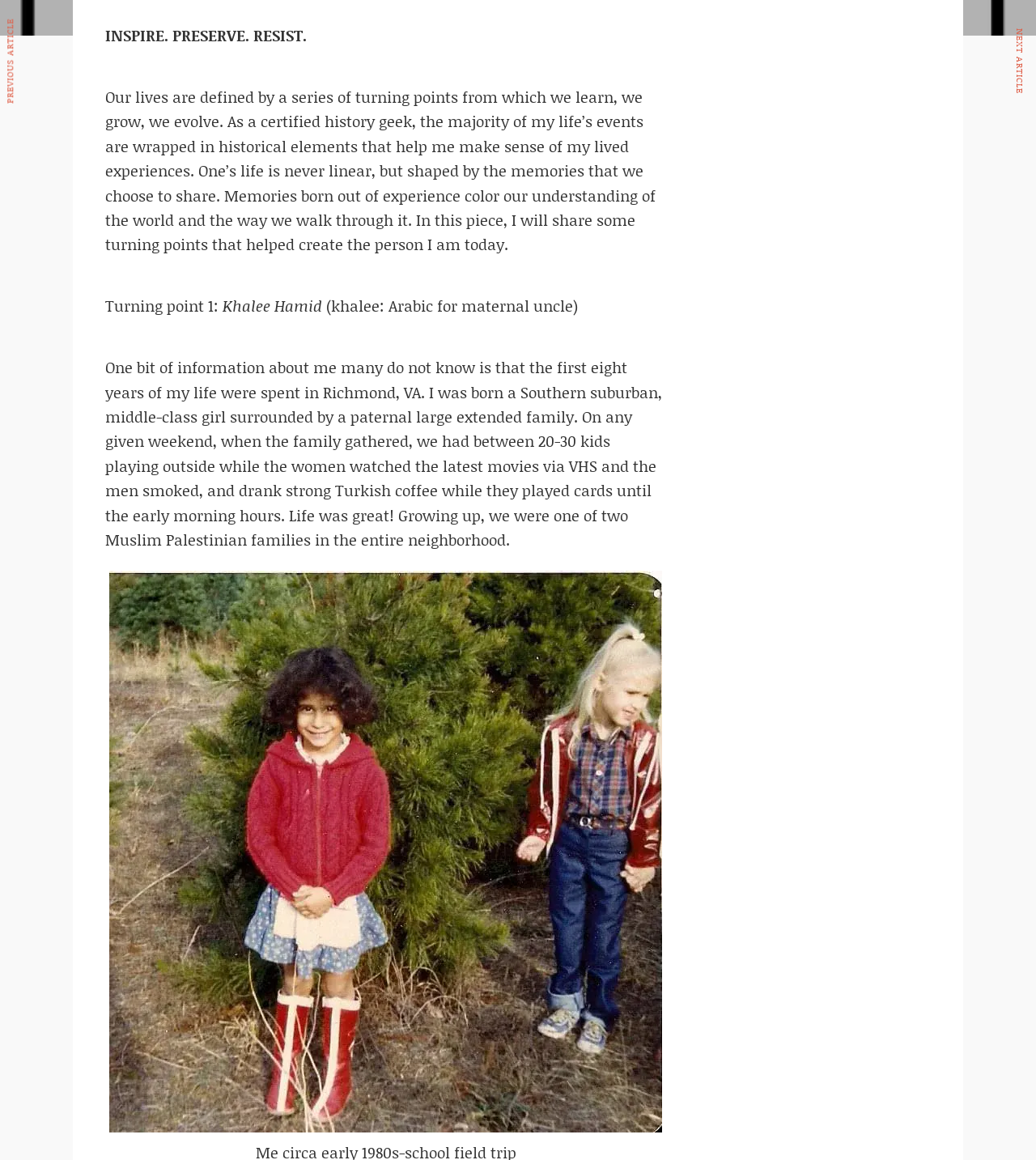Identify the bounding box coordinates for the UI element that matches this description: "AtefDesign".

[0.355, 0.414, 0.409, 0.429]